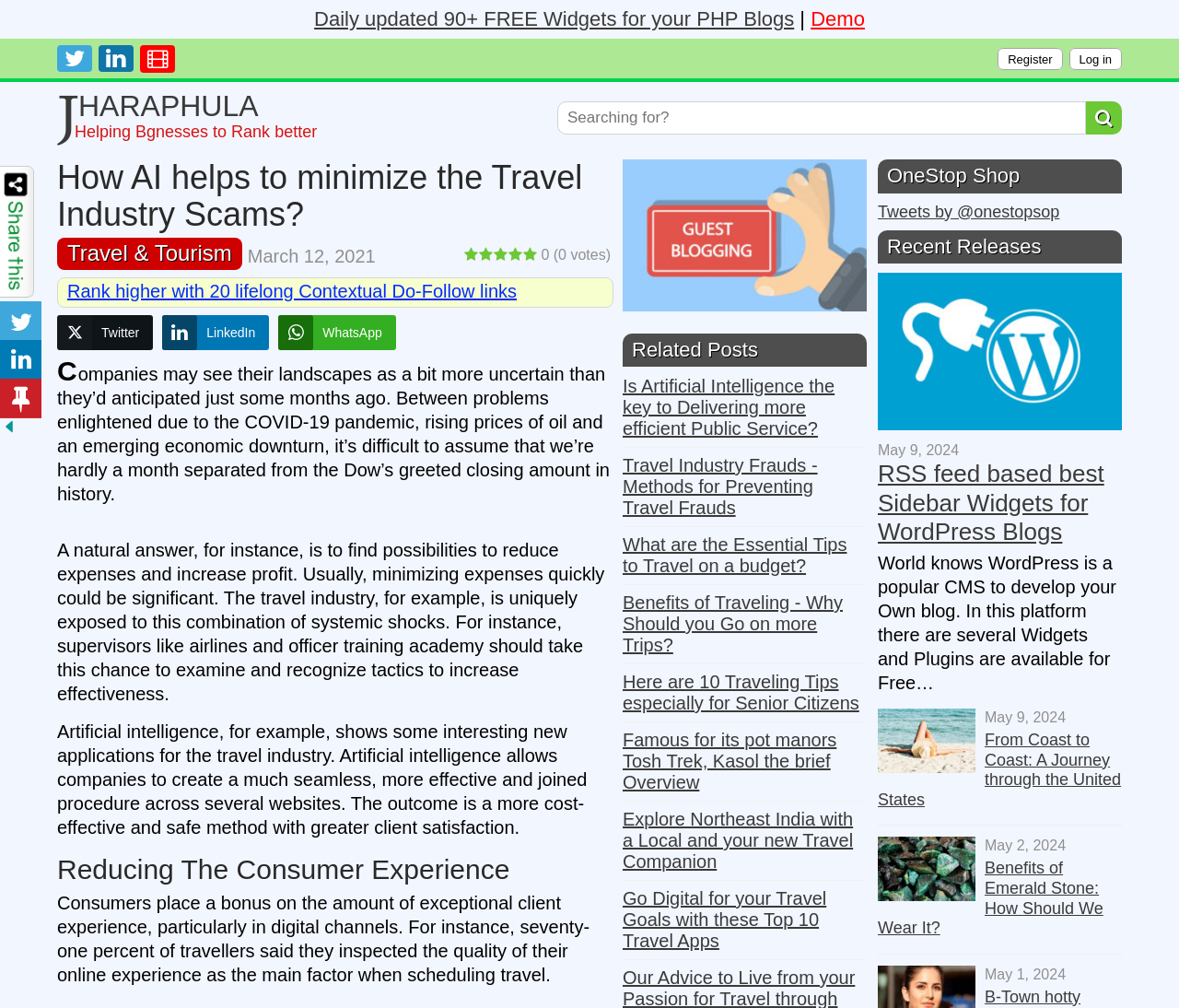Please identify the bounding box coordinates of the element's region that needs to be clicked to fulfill the following instruction: "Click the 'CONTACT US' link for customer support". The bounding box coordinates should consist of four float numbers between 0 and 1, i.e., [left, top, right, bottom].

None